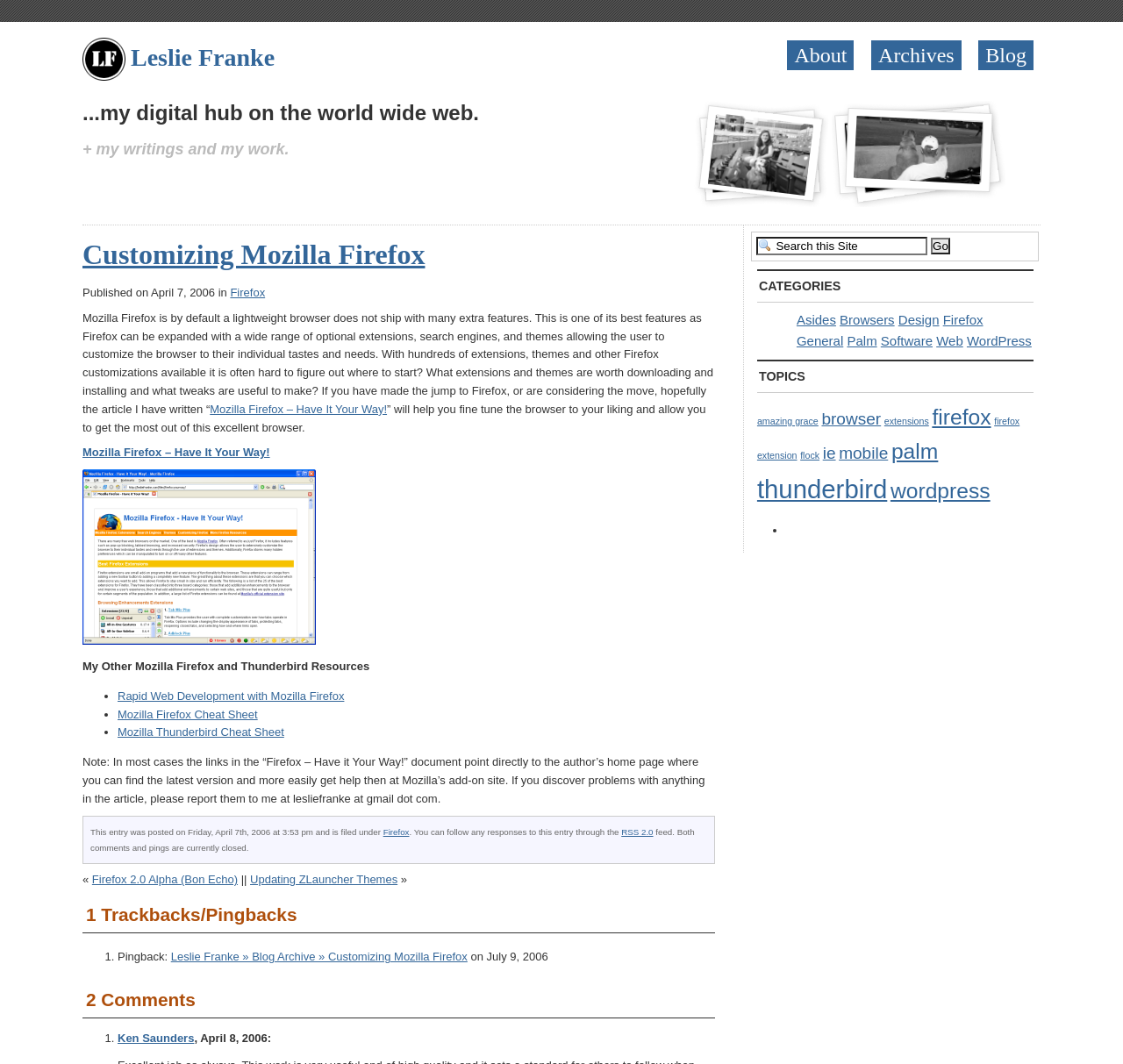Identify the coordinates of the bounding box for the element that must be clicked to accomplish the instruction: "read the 'Customizing Mozilla Firefox' article".

[0.073, 0.218, 0.636, 0.26]